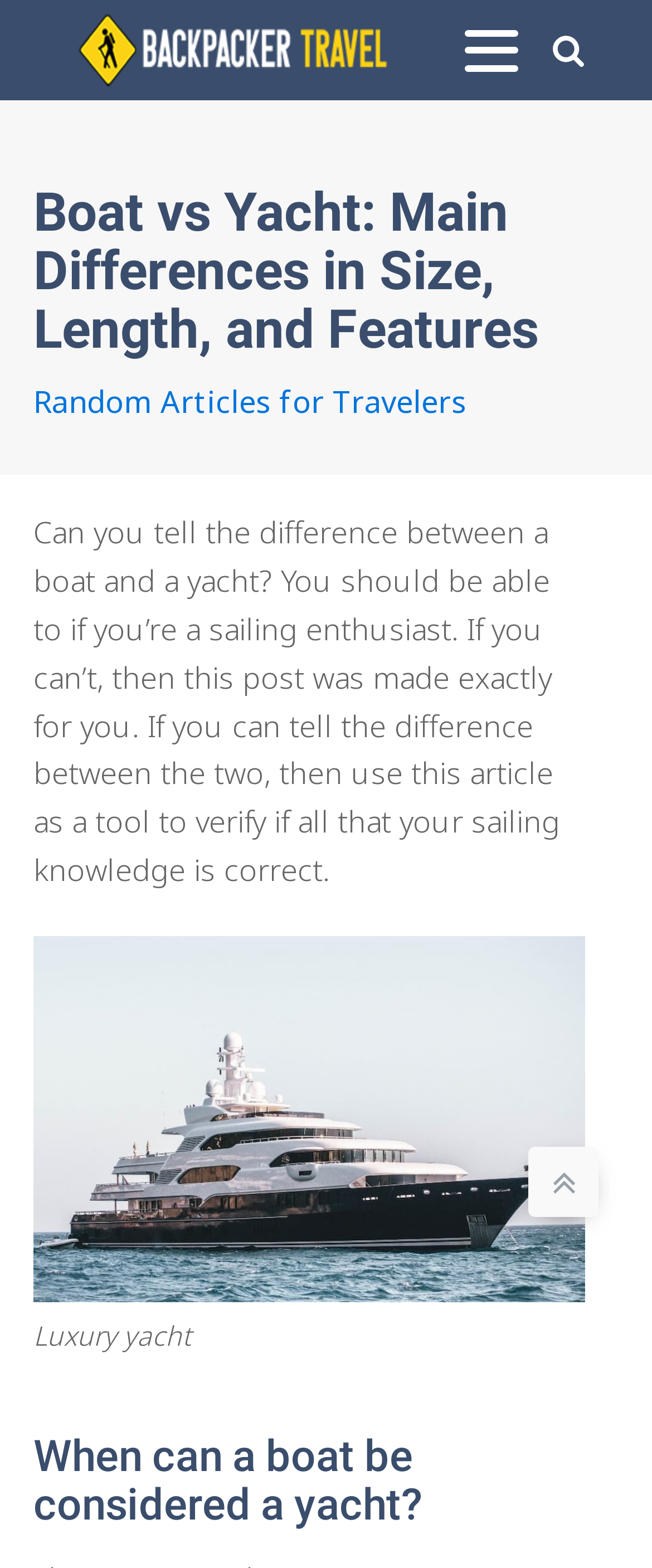What is the direction of the icon in the top right corner? Observe the screenshot and provide a one-word or short phrase answer.

Up